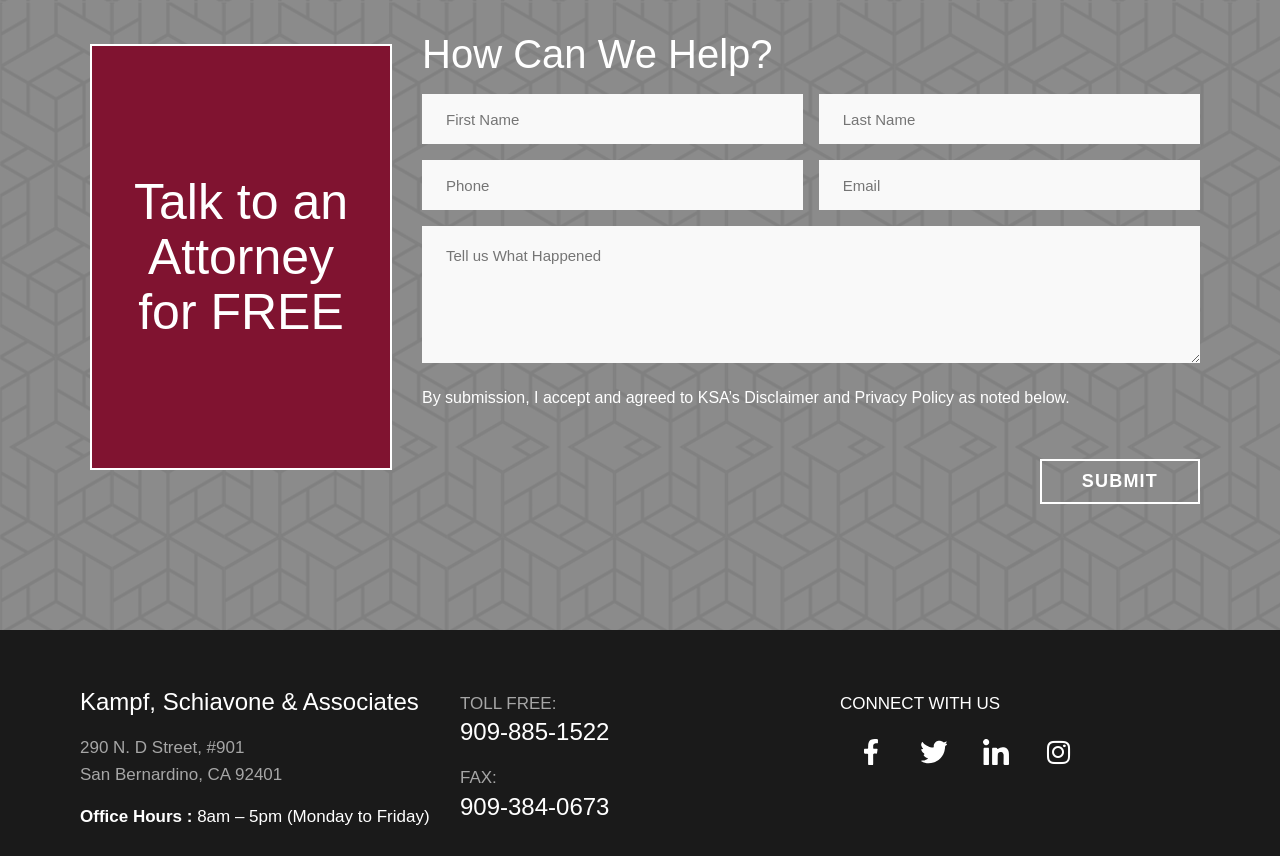Please find the bounding box coordinates for the clickable element needed to perform this instruction: "Tell us what happened".

[0.33, 0.264, 0.938, 0.424]